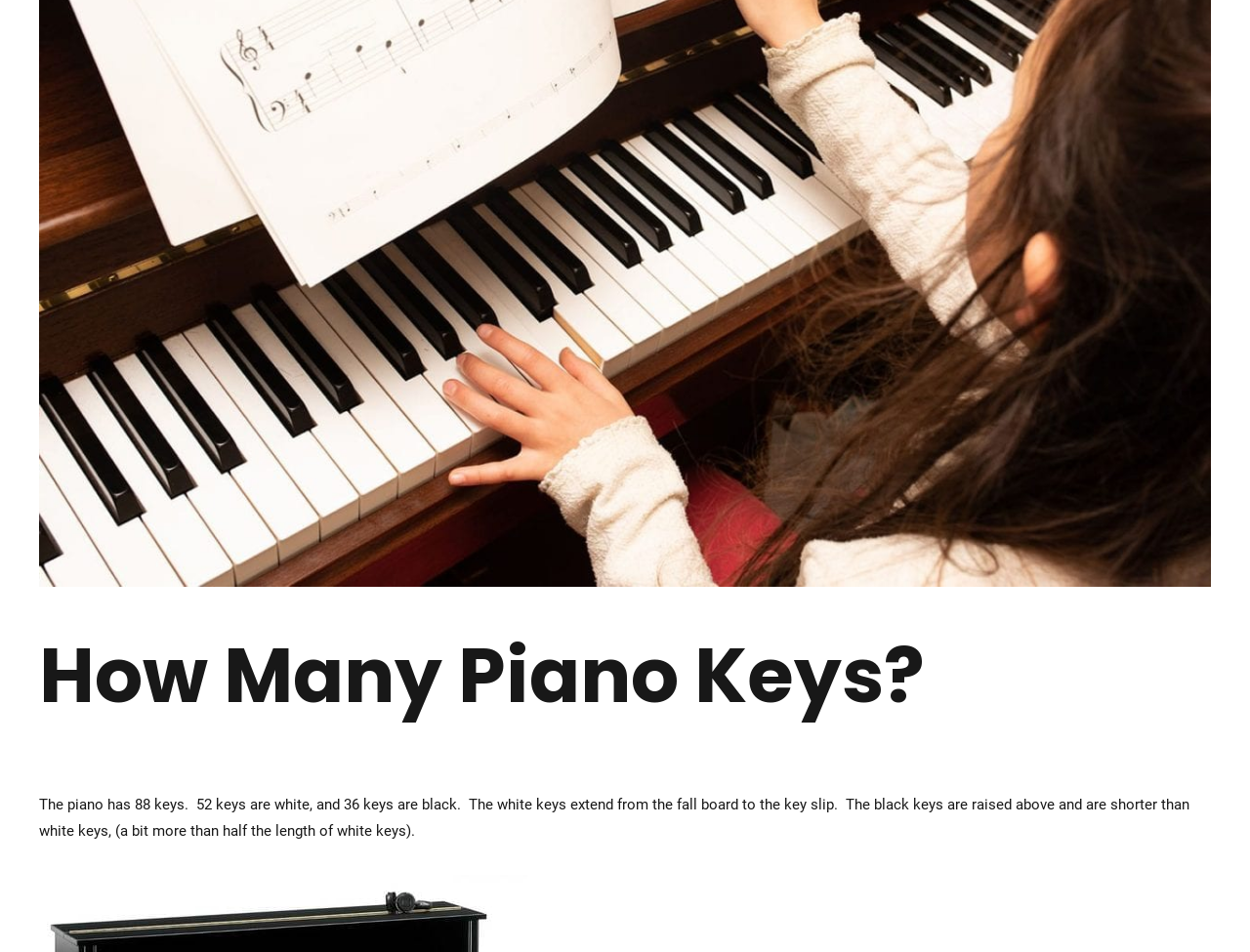Provide the bounding box coordinates of the HTML element this sentence describes: "Vaughan Music Lessons".

[0.549, 0.556, 0.704, 0.596]